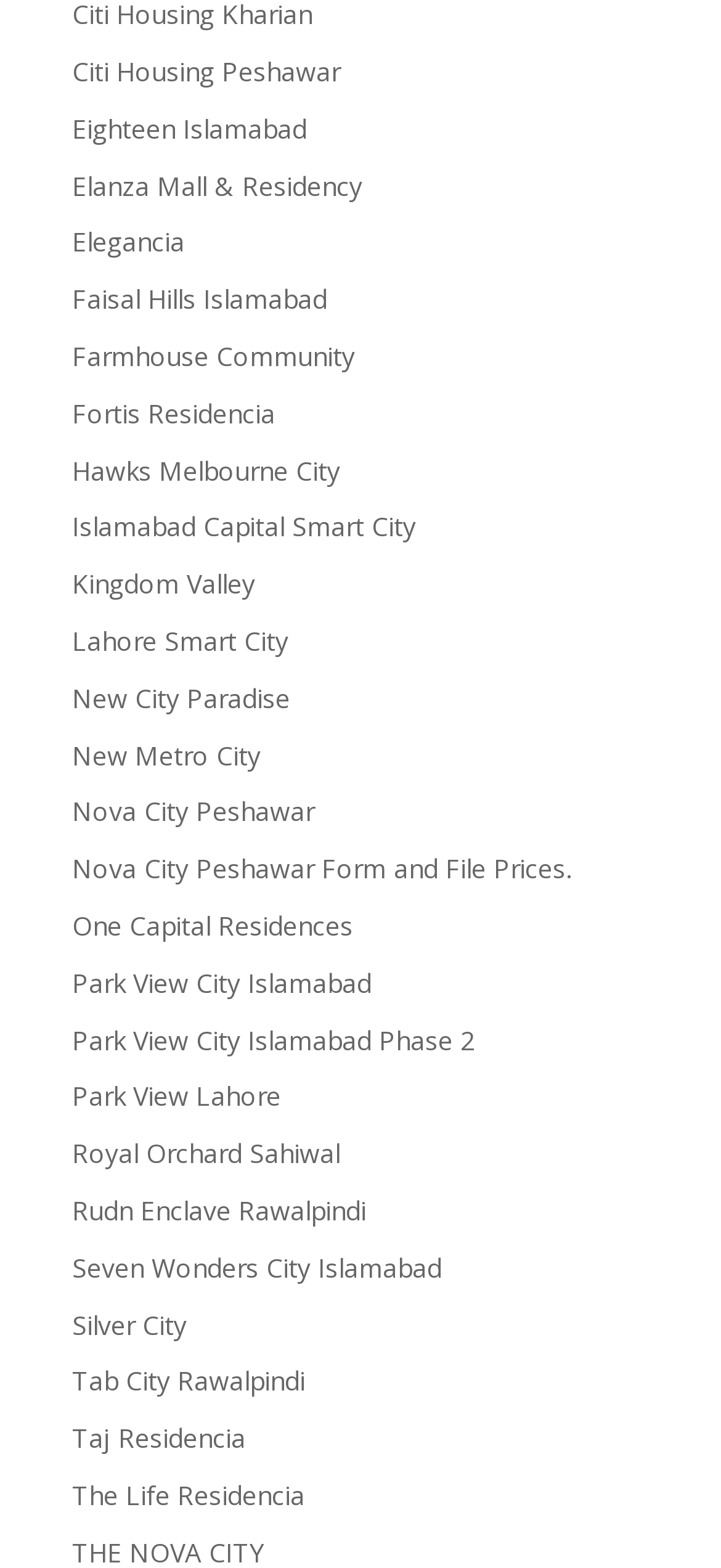Determine the bounding box coordinates for the HTML element described here: "Elegancia".

[0.1, 0.143, 0.256, 0.166]